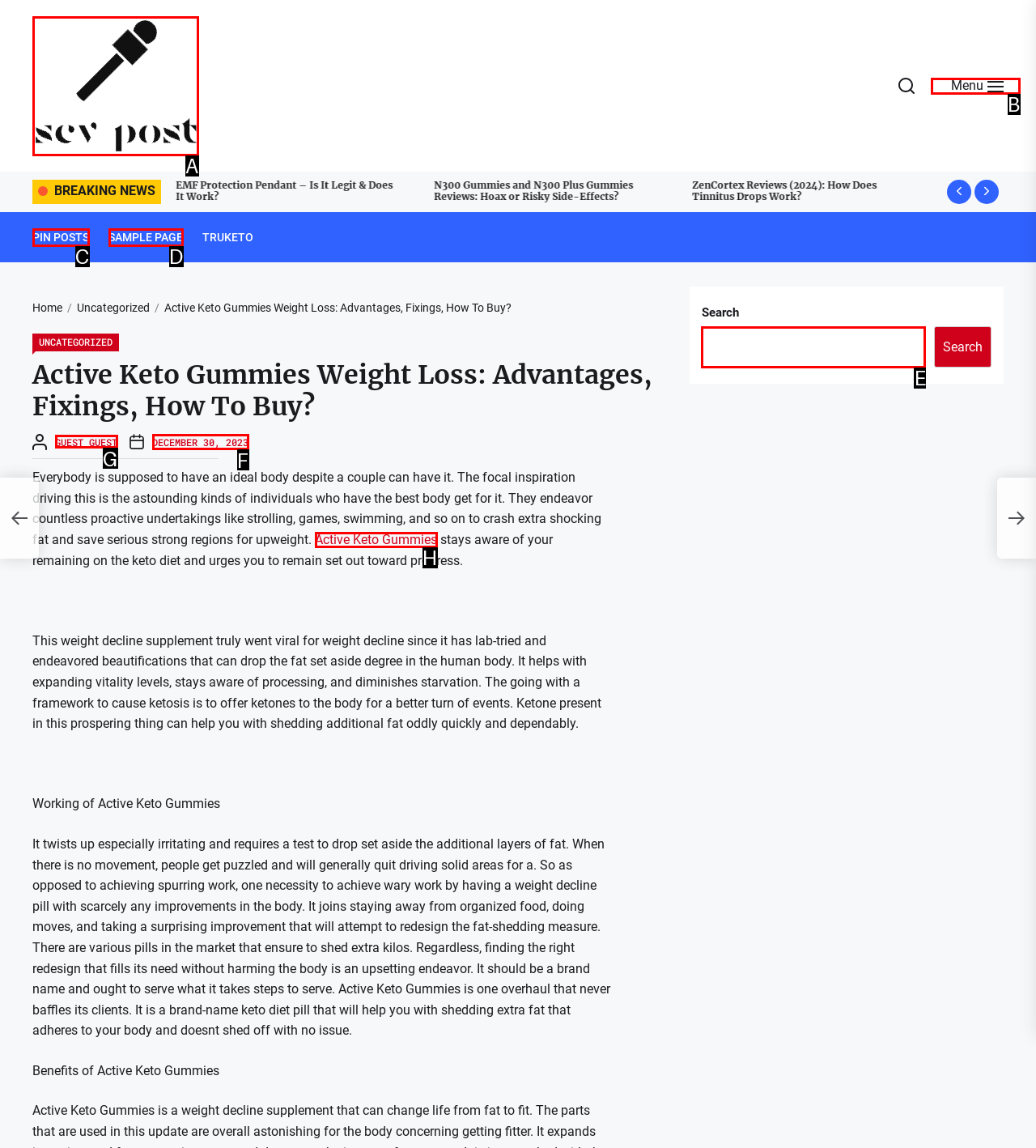From the provided options, which letter corresponds to the element described as: Menu
Answer with the letter only.

B